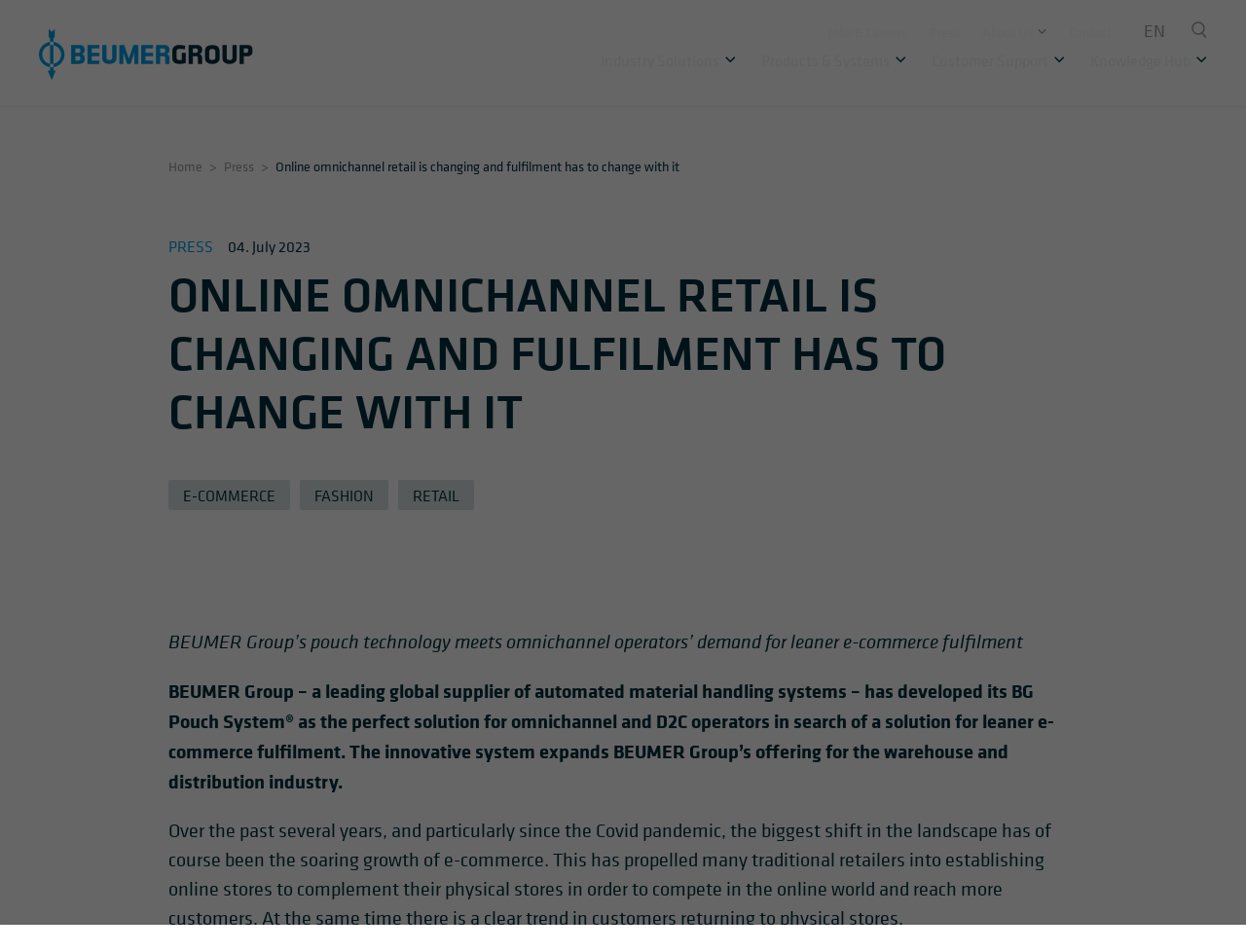Please identify the bounding box coordinates of the region to click in order to complete the given instruction: "Explore 'Industry Solutions'". The coordinates should be four float numbers between 0 and 1, i.e., [left, top, right, bottom].

[0.482, 0.059, 0.591, 0.084]